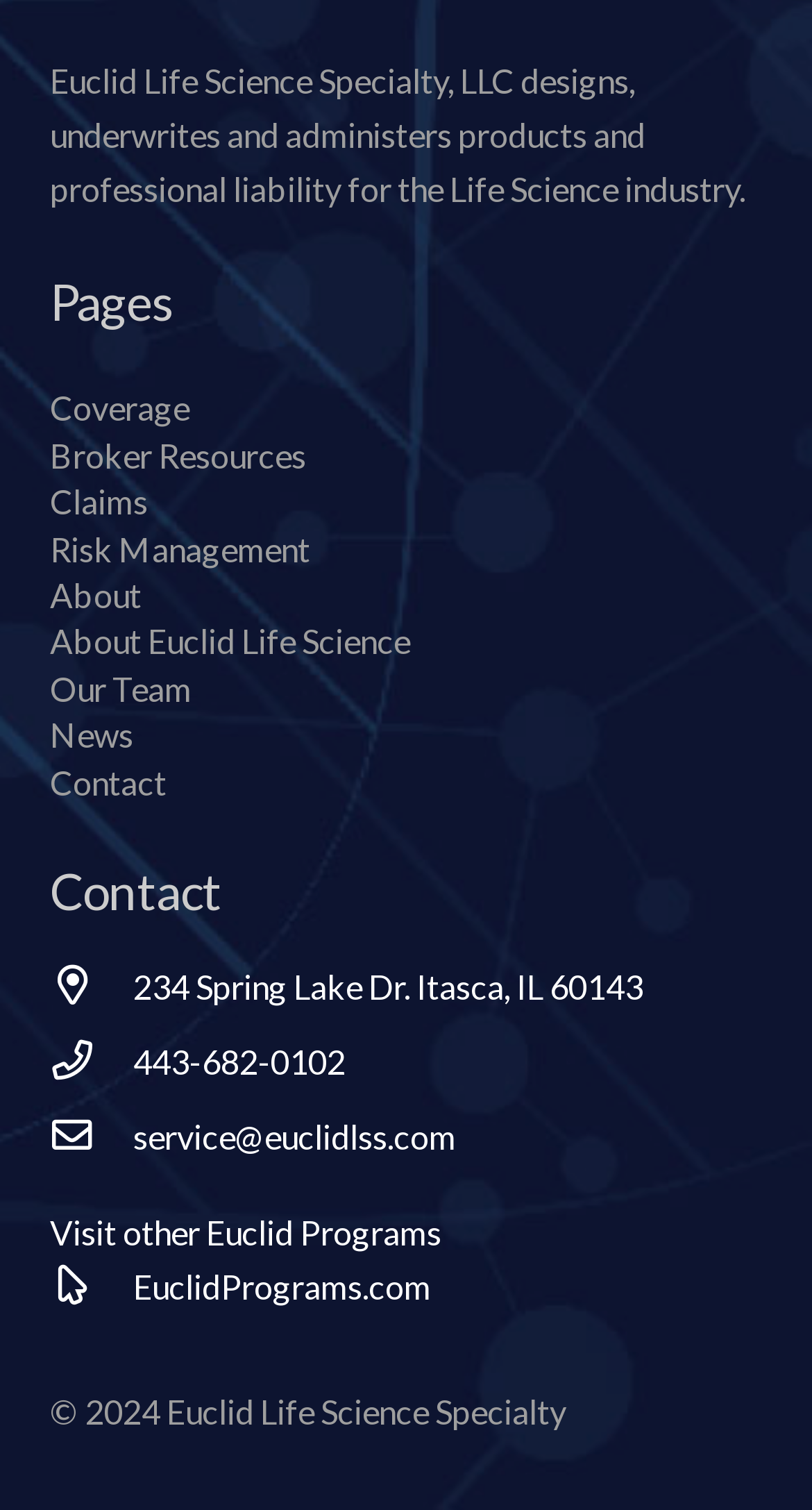Provide the bounding box coordinates in the format (top-left x, top-left y, bottom-right x, bottom-right y). All values are floating point numbers between 0 and 1. Determine the bounding box coordinate of the UI element described as: parent_node: service@euclidlss.com aria-label="service@euclidlss.com"

[0.062, 0.735, 0.164, 0.77]